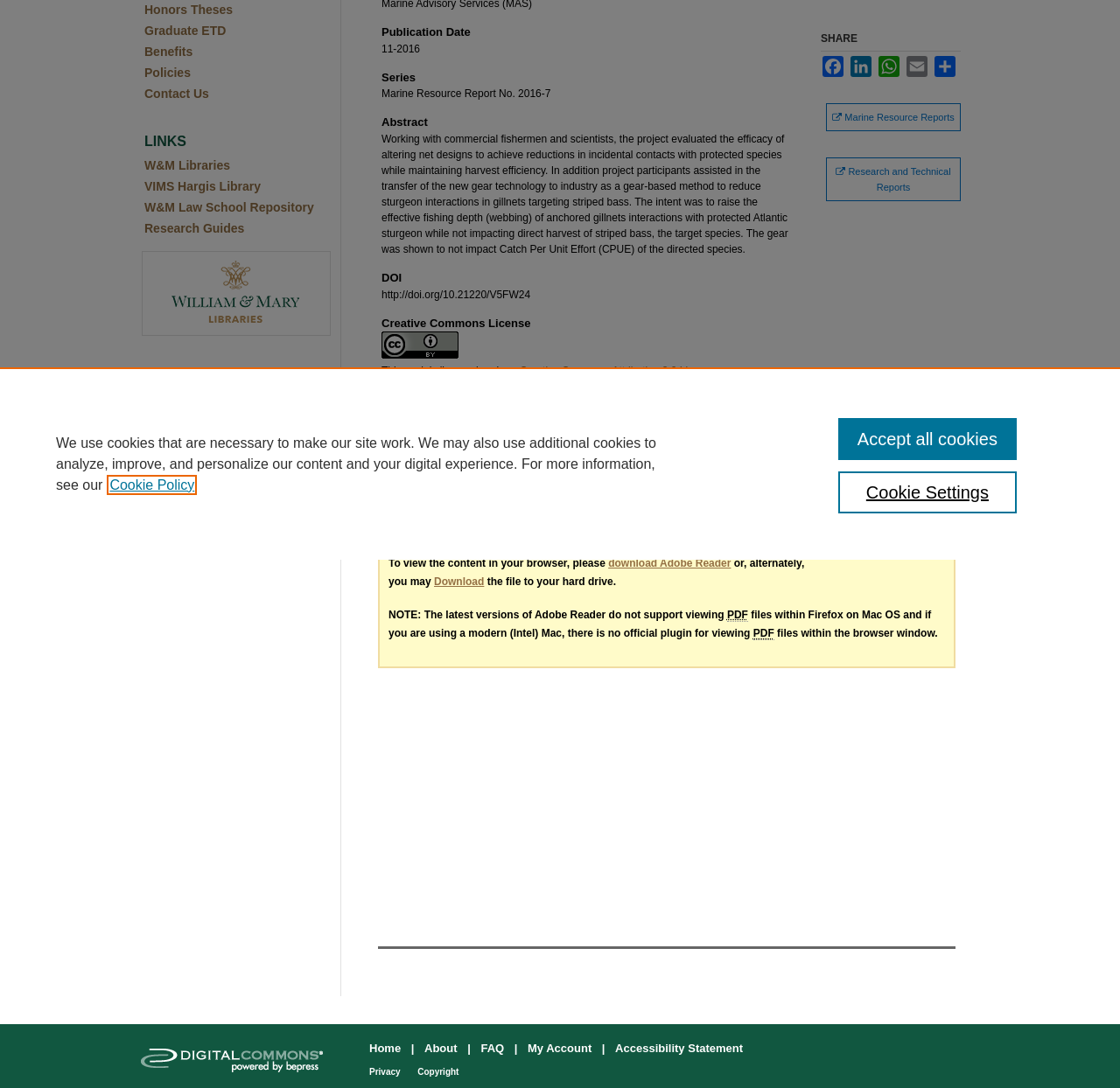Identify the bounding box of the UI element described as follows: "LinkedIn". Provide the coordinates as four float numbers in the range of 0 to 1 [left, top, right, bottom].

[0.758, 0.051, 0.78, 0.071]